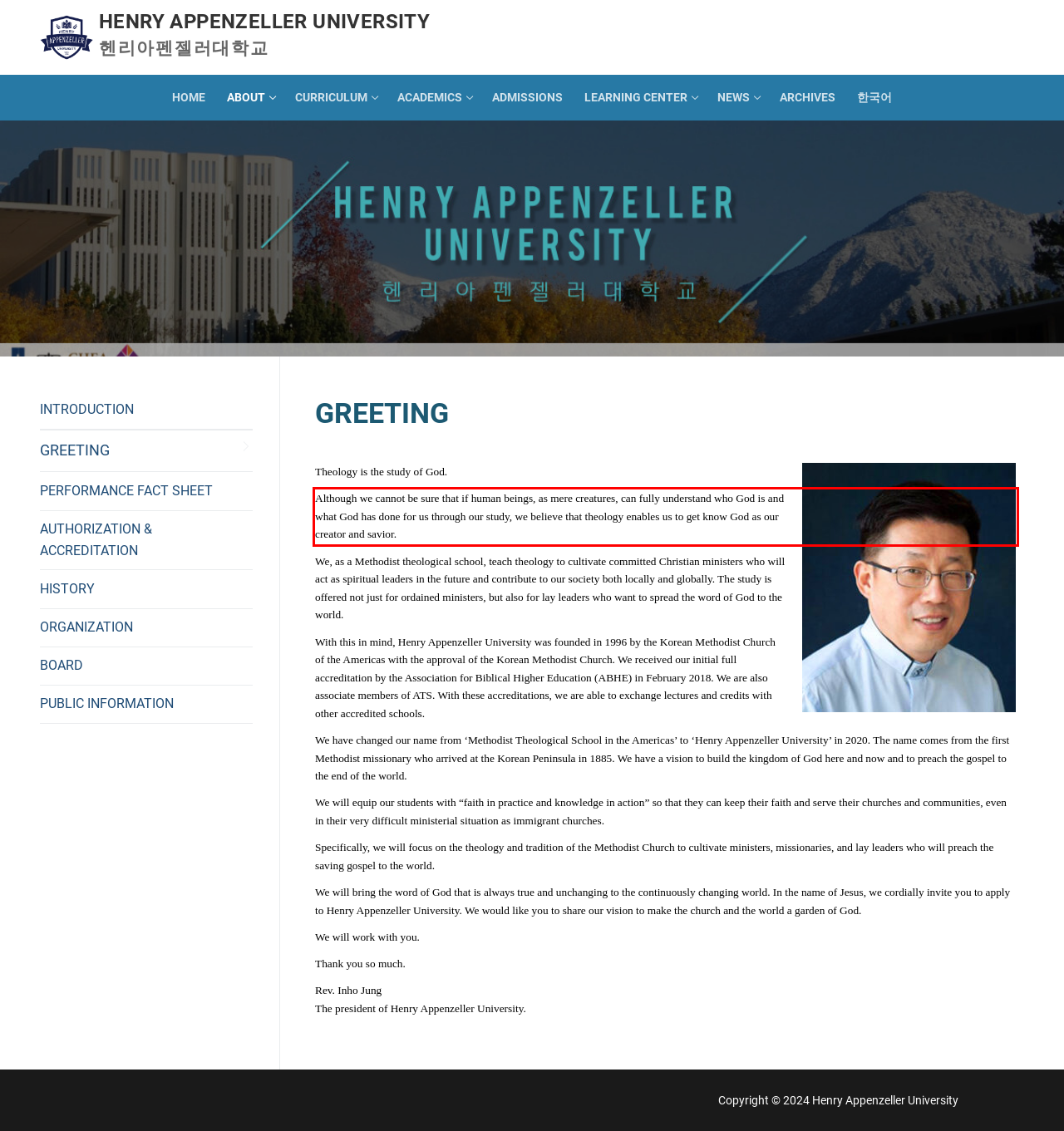Using the webpage screenshot, recognize and capture the text within the red bounding box.

Although we cannot be sure that if human beings, as mere creatures, can fully understand who God is and what God has done for us through our study, we believe that theology enables us to get know God as our creator and savior.